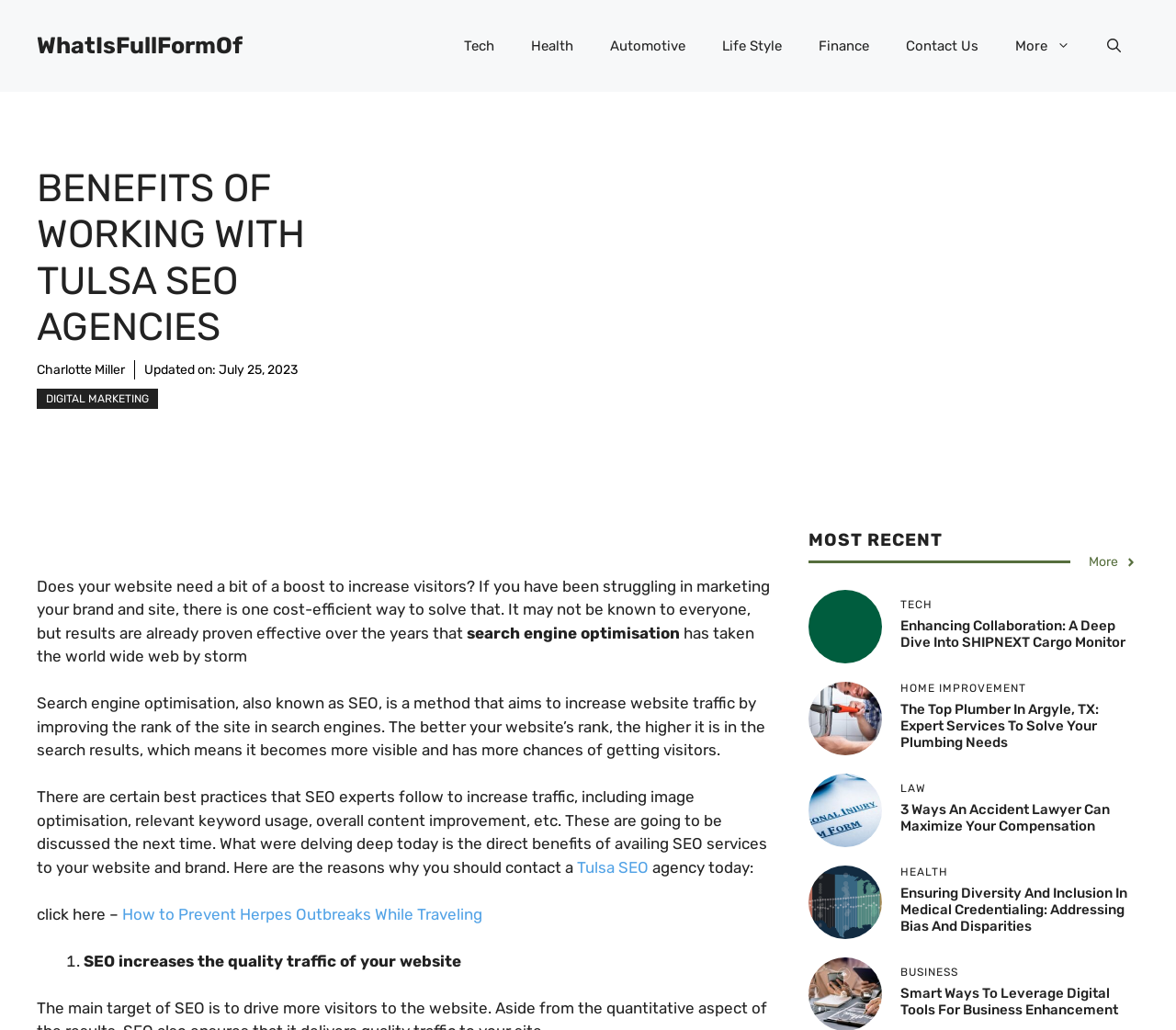Please mark the bounding box coordinates of the area that should be clicked to carry out the instruction: "Click the 'Tech' link".

[0.379, 0.018, 0.436, 0.071]